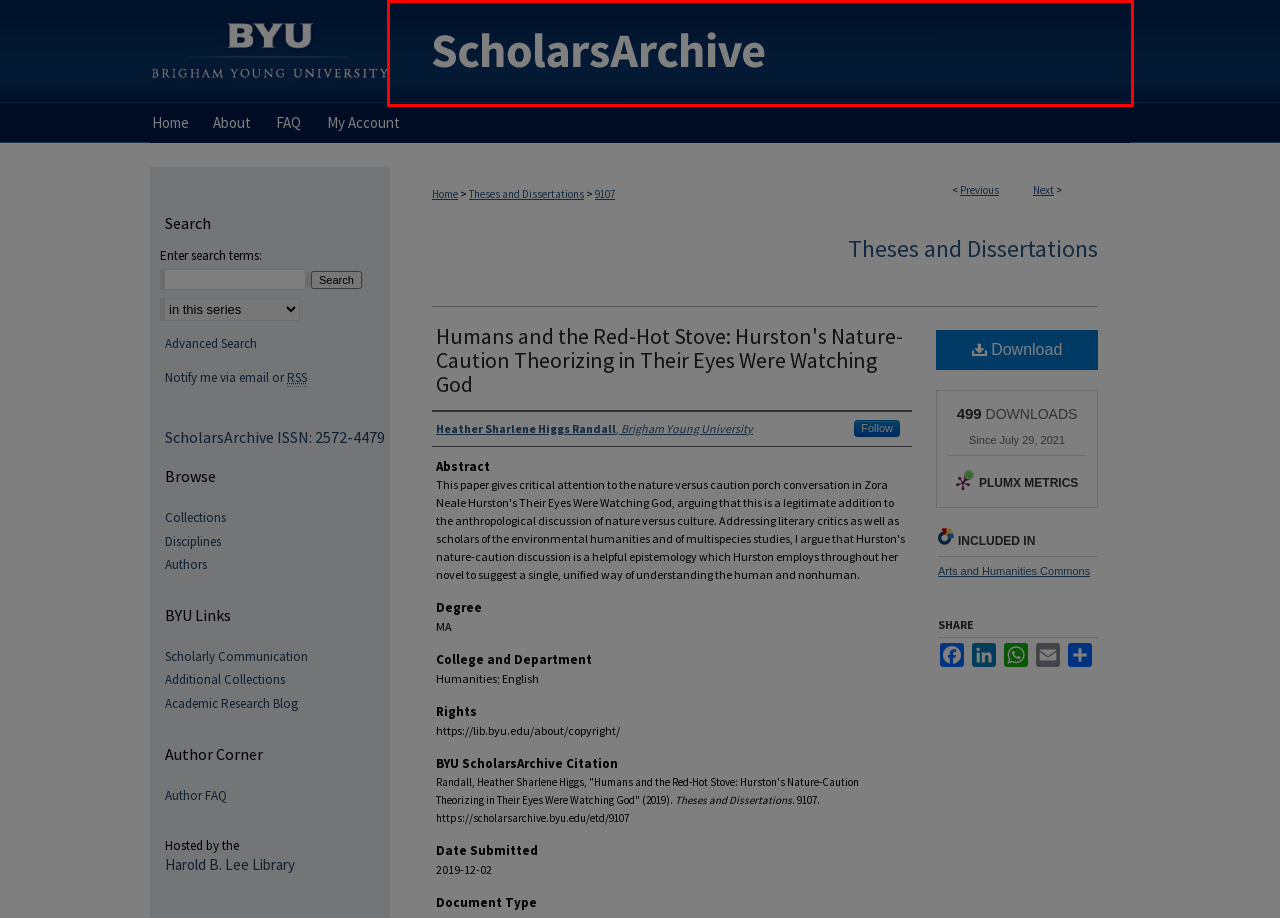Look at the screenshot of a webpage where a red bounding box surrounds a UI element. Your task is to select the best-matching webpage description for the new webpage after you click the element within the bounding box. The available options are:
A. BYU ScholarsArchive
B. Home - BYU
C. Frequently Asked Questions | BYU ScholarsArchive
D. Browse by Research Unit, Center, or Department | BYU ScholarsArchive
E. Scholarly Communication
F. Academic Research Blog
G. BYU Scholarly Communications
H. Digital Commons Network: Error

A